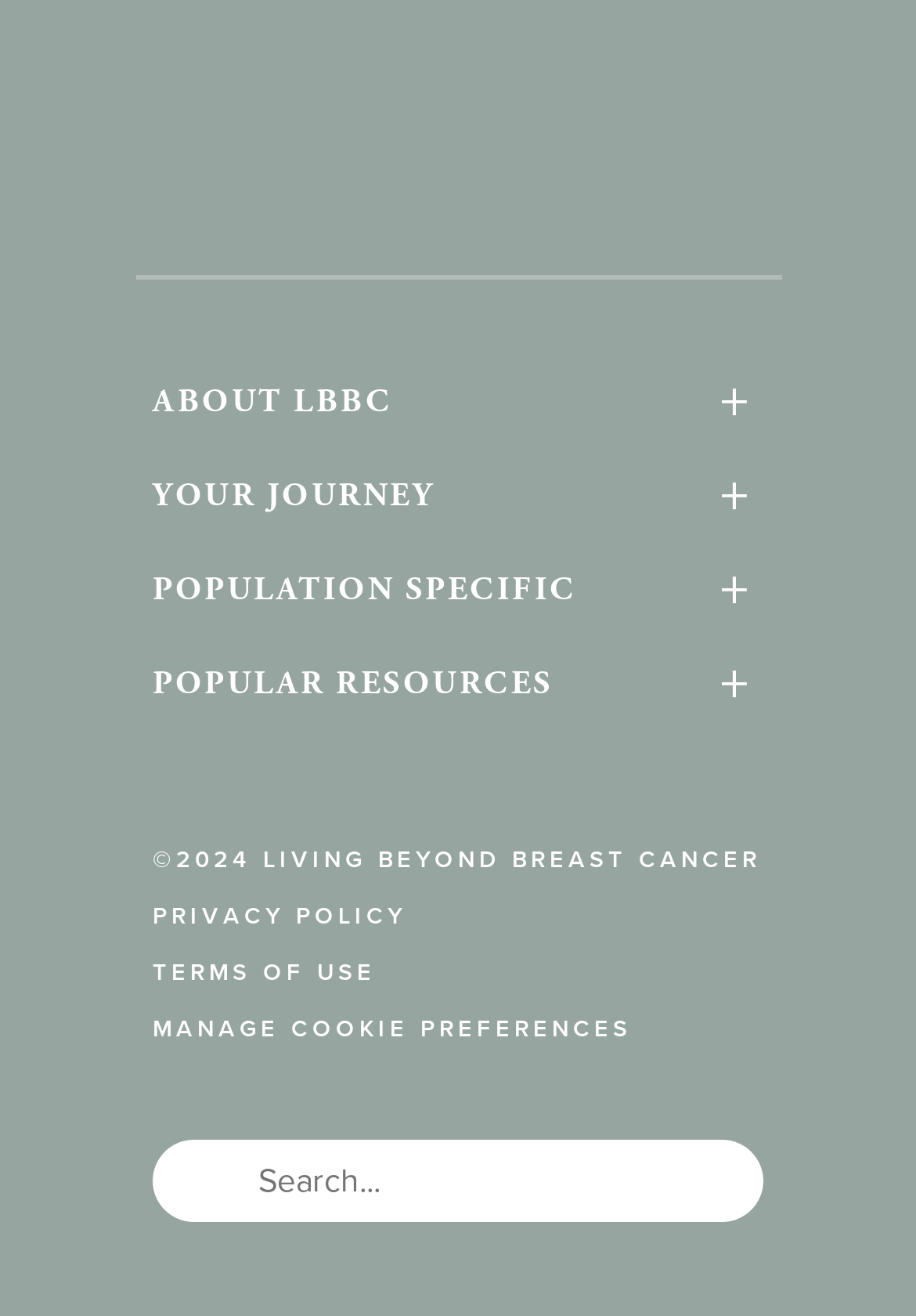Please locate the bounding box coordinates of the element that should be clicked to complete the given instruction: "Click the 'About Us' link".

[0.167, 0.338, 0.833, 0.384]